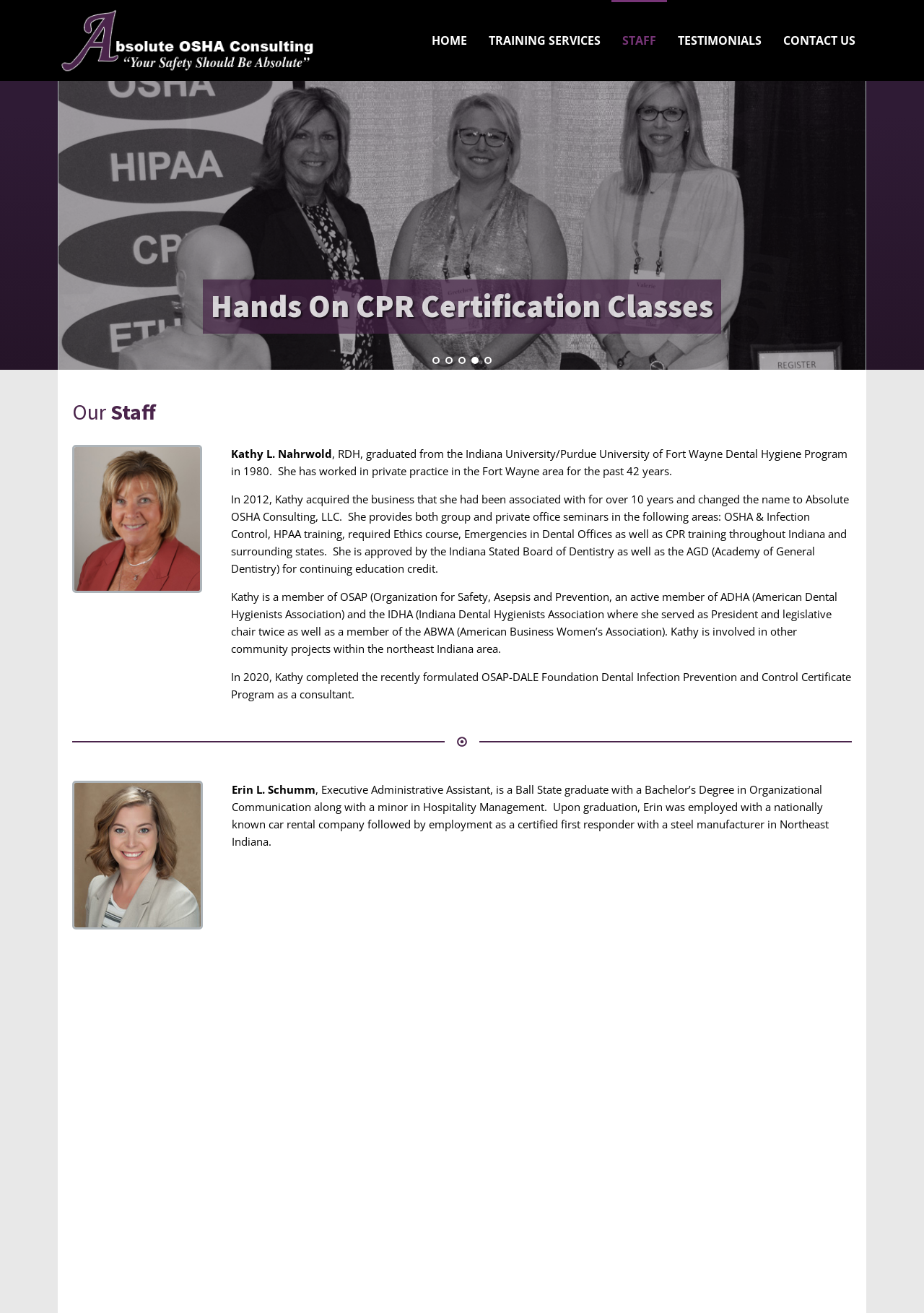How long has Kathy L. Nahrwold worked in private practice?
Please respond to the question with as much detail as possible.

The webpage states that Kathy L. Nahrwold has worked in private practice for 42 years, as indicated by the text 'She has worked in private practice in the Fort Wayne area for the past 42 years'.